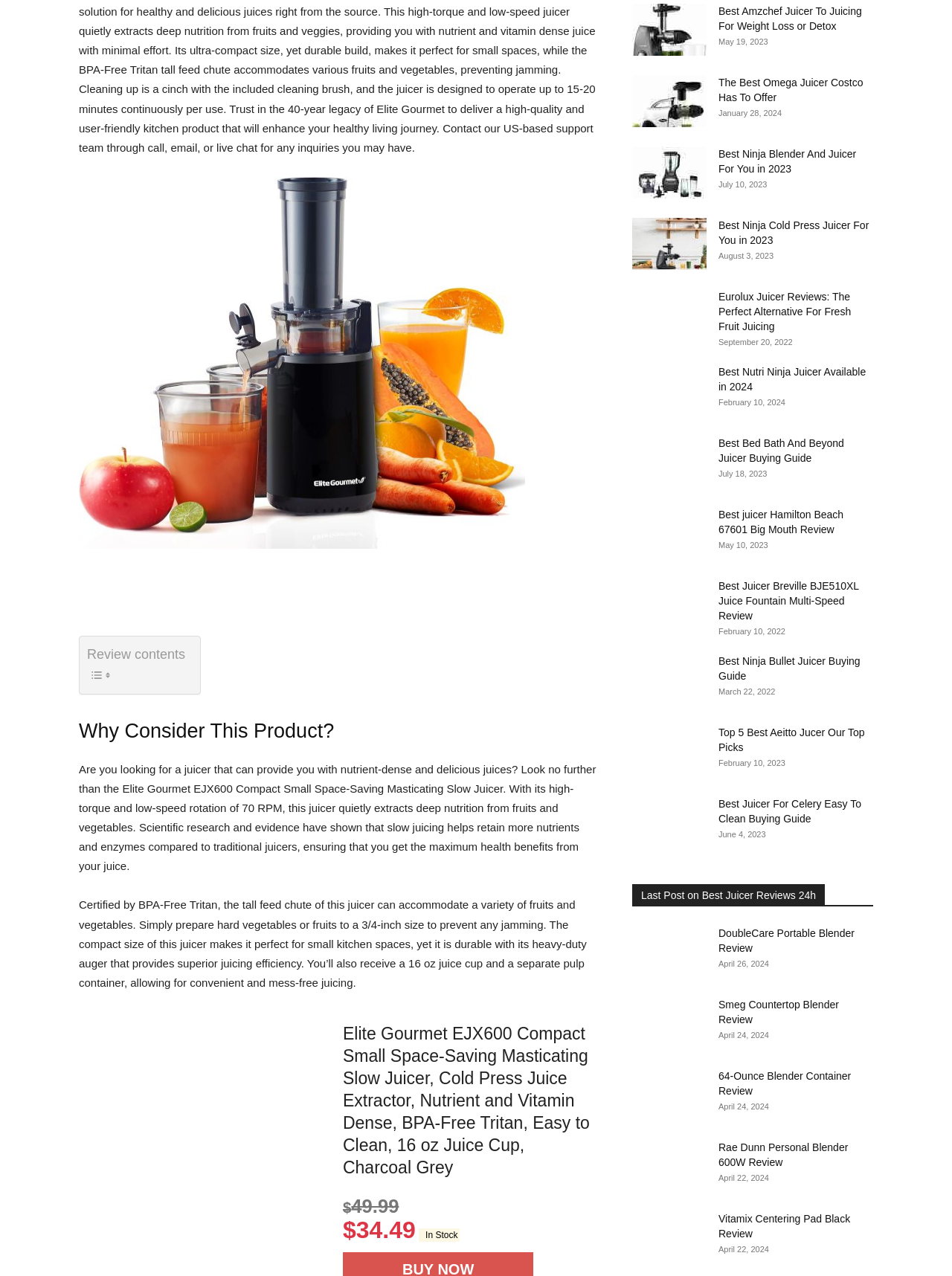Please reply to the following question using a single word or phrase: 
How many related juicer products are listed on the webpage?

9